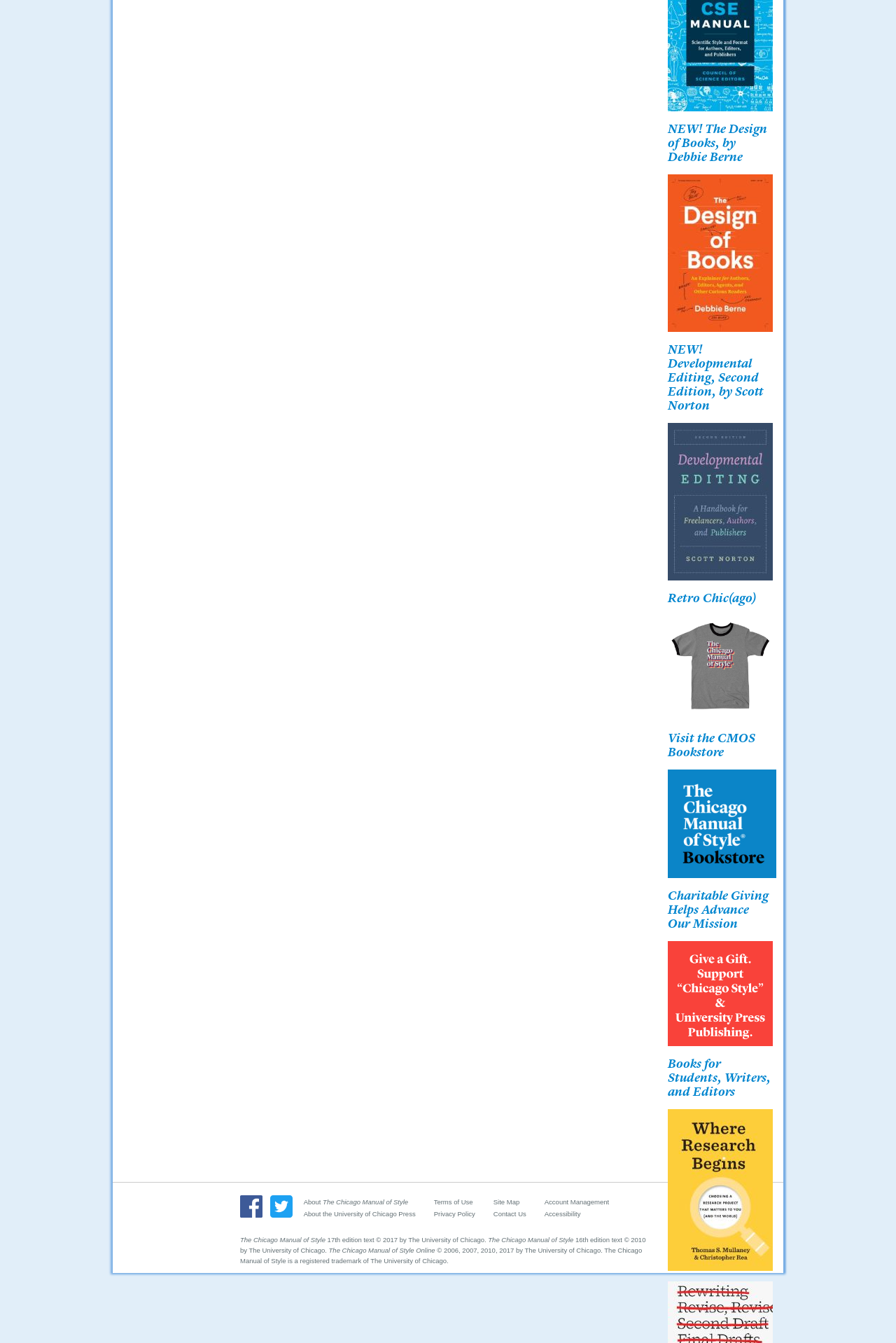Identify the bounding box of the UI element that matches this description: "Accessibility".

[0.608, 0.899, 0.7, 0.908]